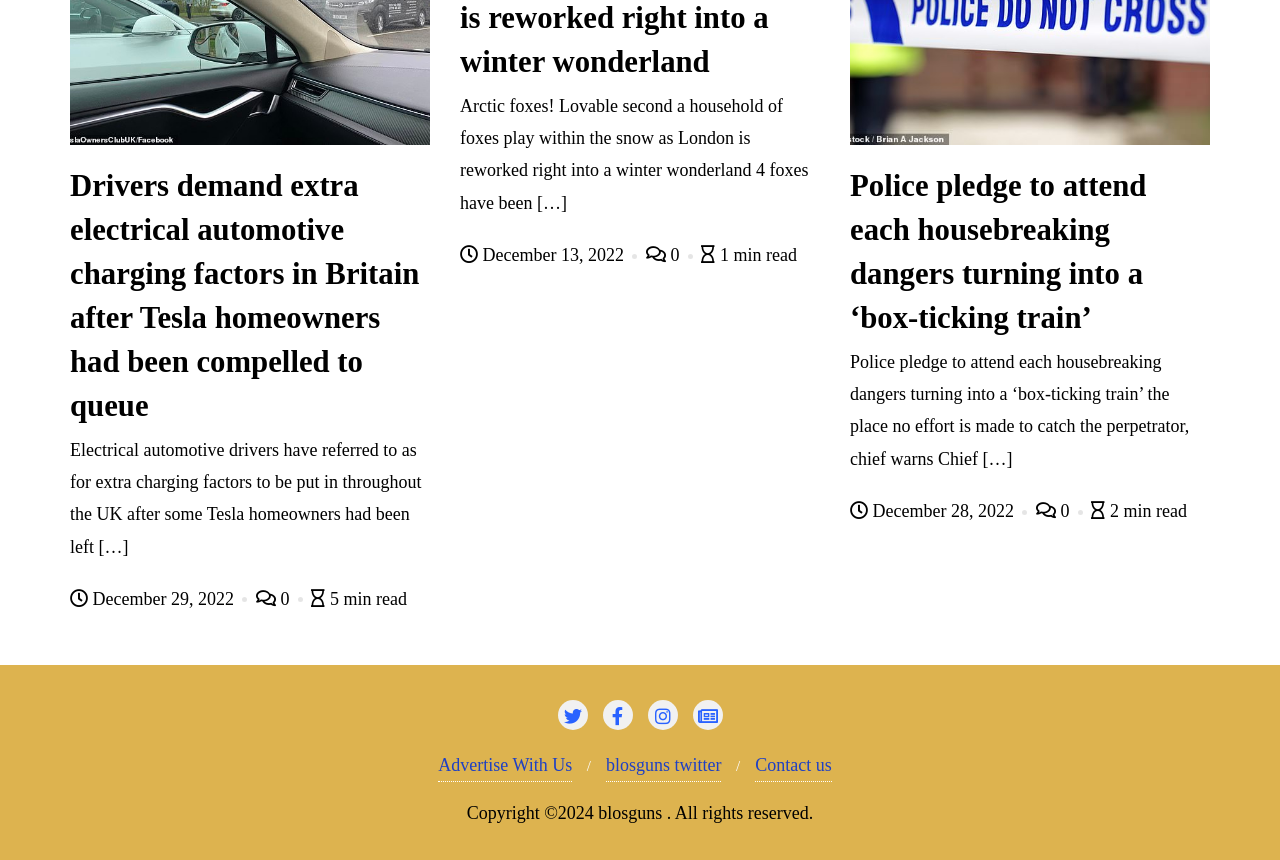Please indicate the bounding box coordinates of the element's region to be clicked to achieve the instruction: "Follow blosguns on Twitter". Provide the coordinates as four float numbers between 0 and 1, i.e., [left, top, right, bottom].

[0.473, 0.871, 0.564, 0.91]